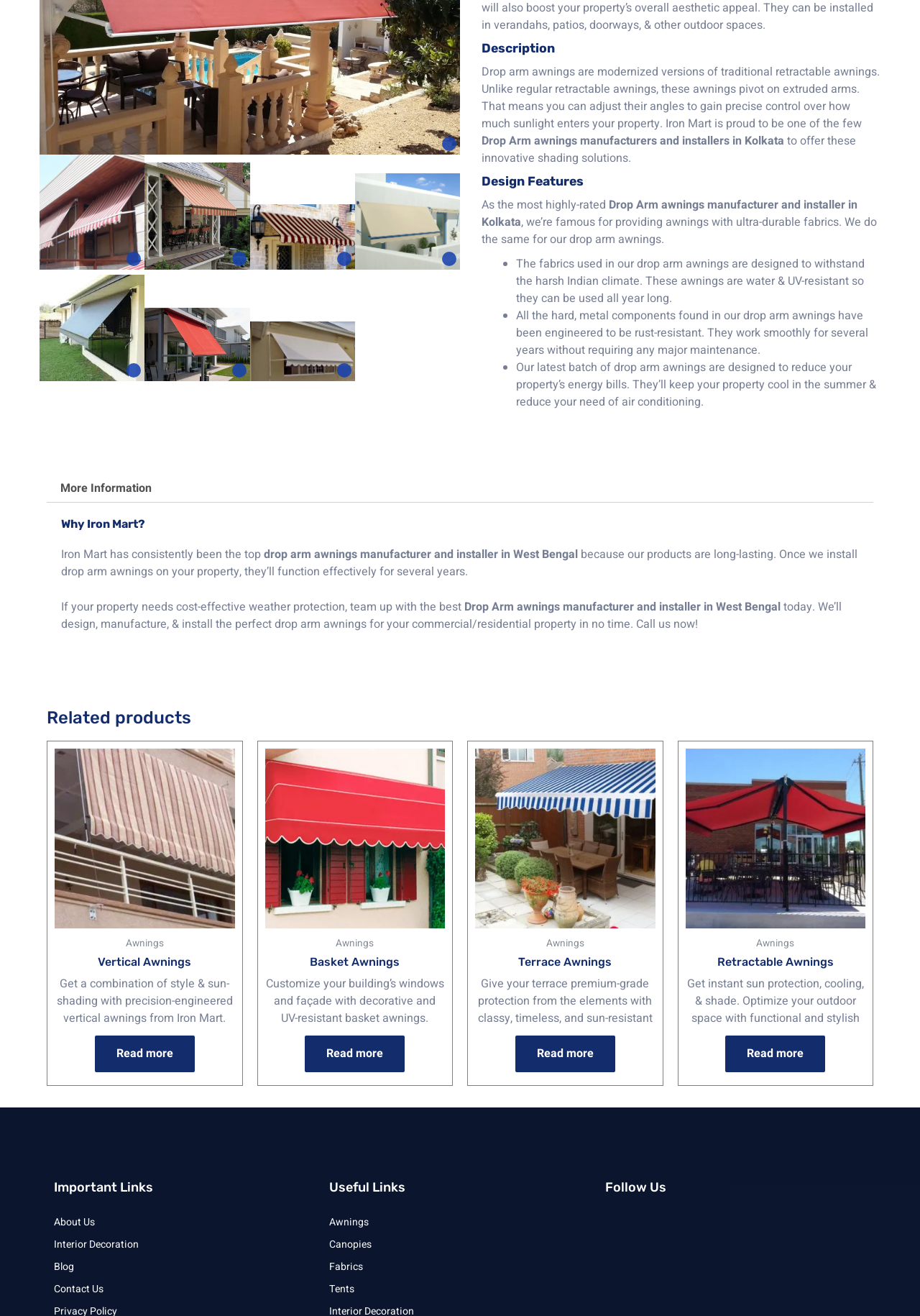Given the description "Read more", provide the bounding box coordinates of the corresponding UI element.

[0.788, 0.787, 0.897, 0.815]